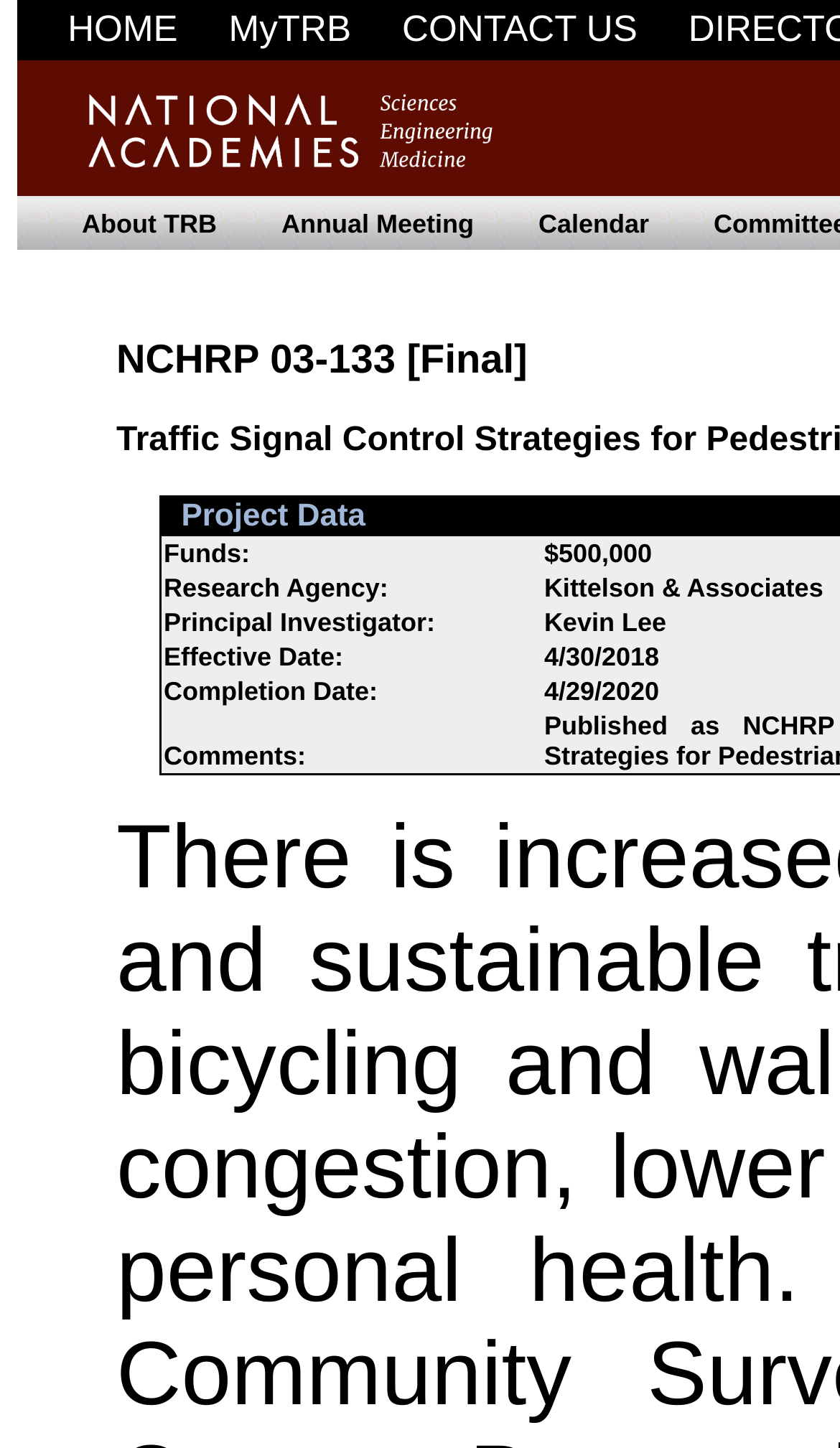What is the topmost link on the webpage?
Provide a well-explained and detailed answer to the question.

By analyzing the bounding box coordinates, I found that the link 'HOME' has the smallest y1 value, which indicates it is located at the top of the webpage.